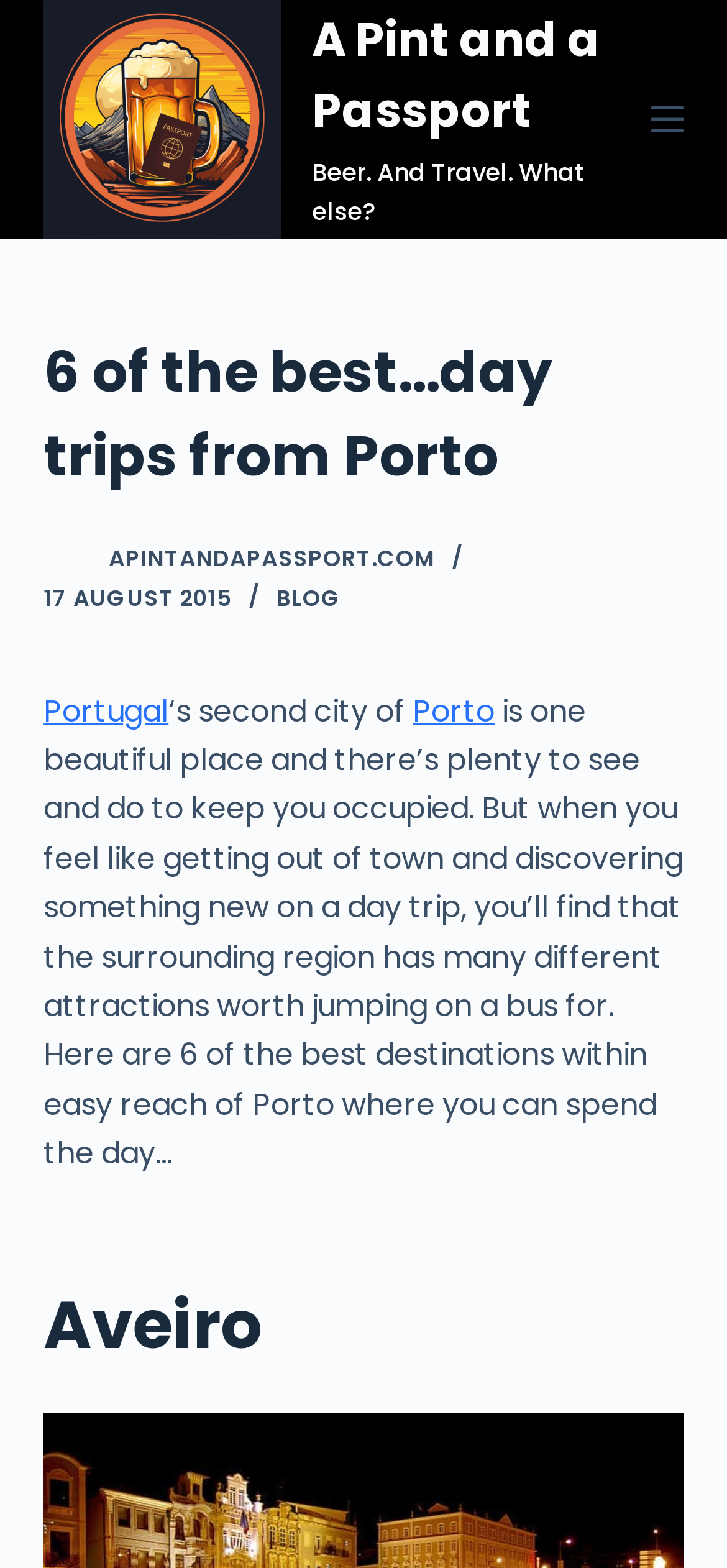What is the name of the blog?
Look at the image and provide a short answer using one word or a phrase.

A Pint and a Passport